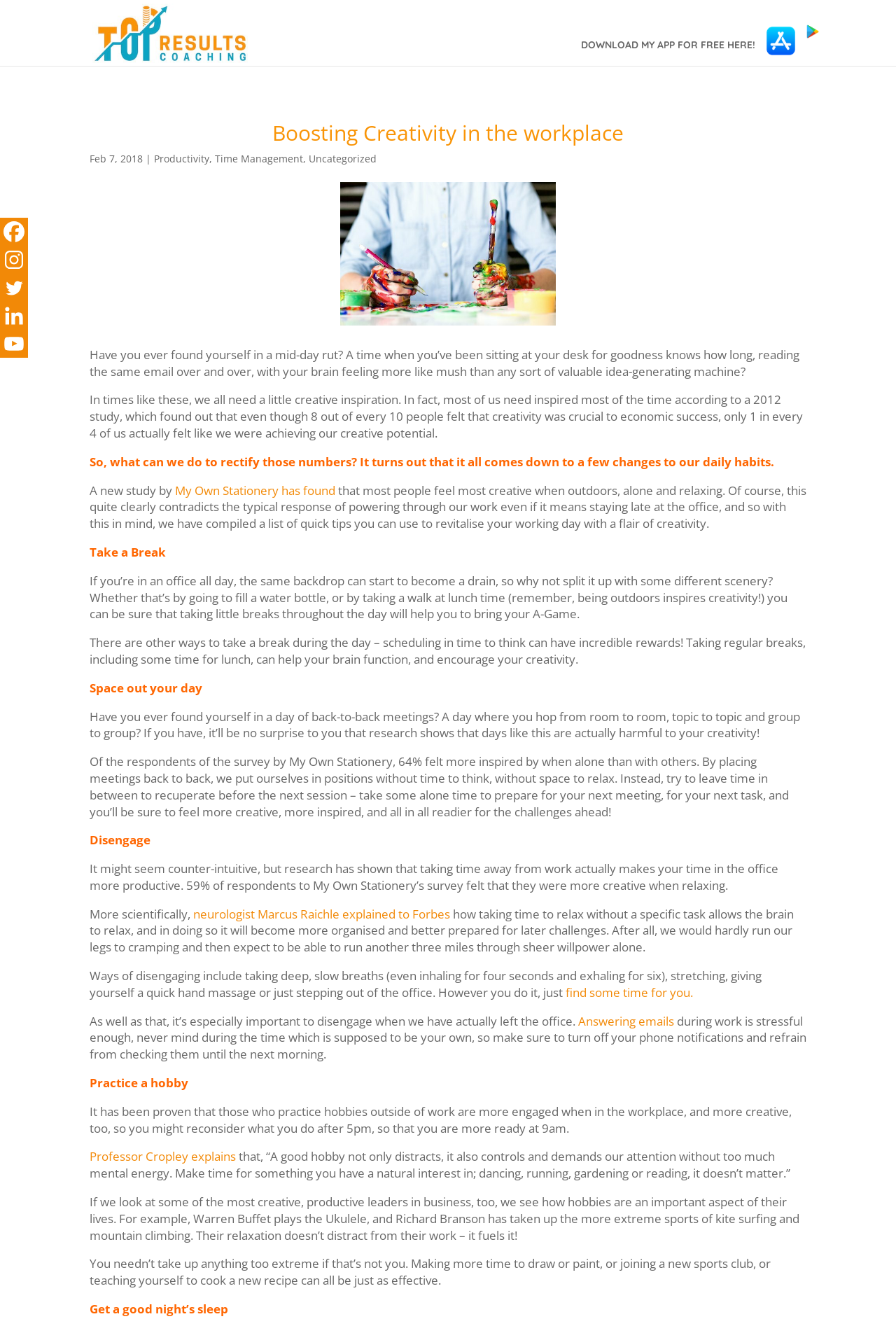Bounding box coordinates are specified in the format (top-left x, top-left y, bottom-right x, bottom-right y). All values are floating point numbers bounded between 0 and 1. Please provide the bounding box coordinate of the region this sentence describes: aria-label="Linkedin" title="Linkedin"

[0.0, 0.228, 0.031, 0.249]